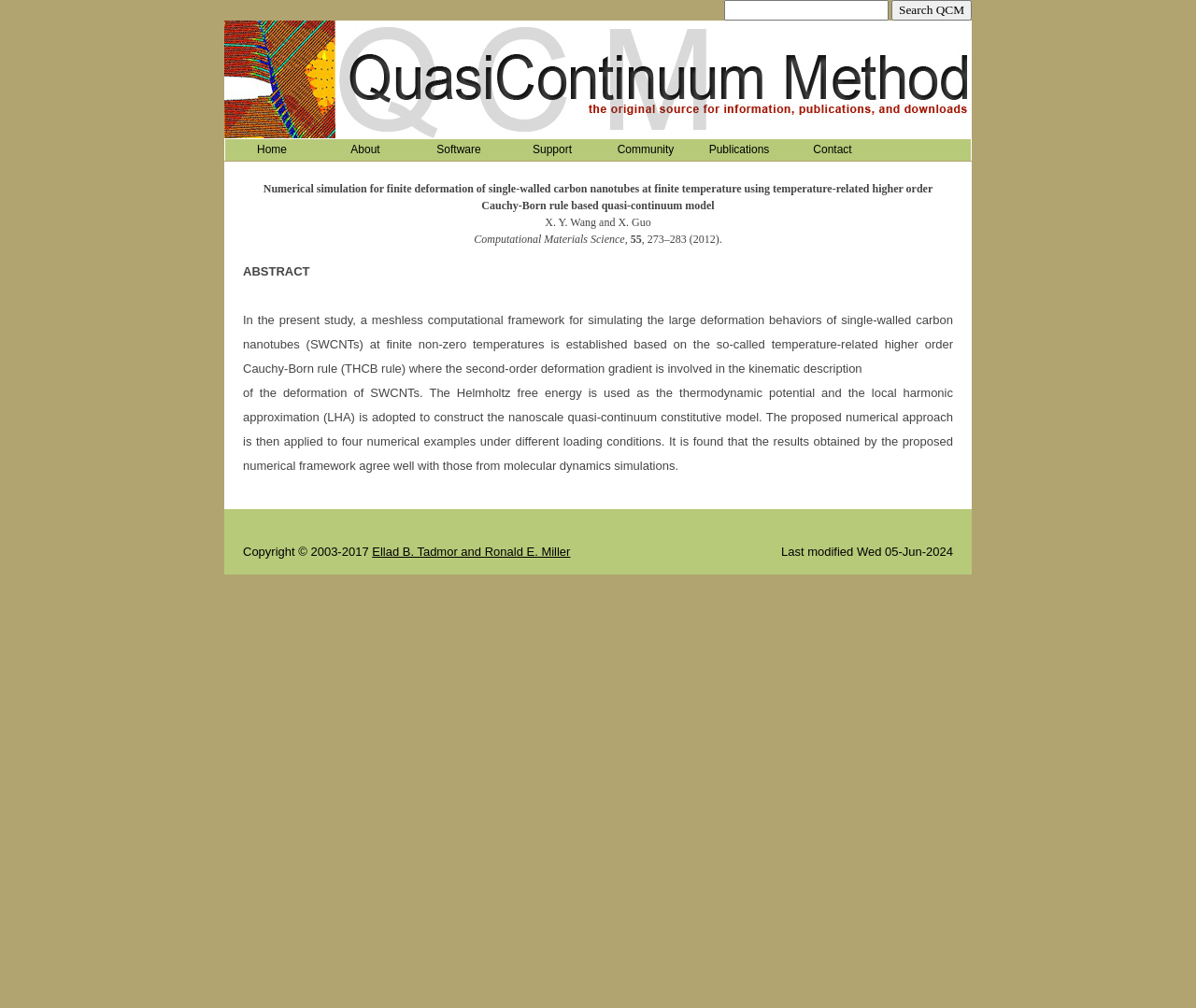Locate the bounding box coordinates of the clickable region to complete the following instruction: "Learn more about the authors."

[0.311, 0.54, 0.477, 0.554]